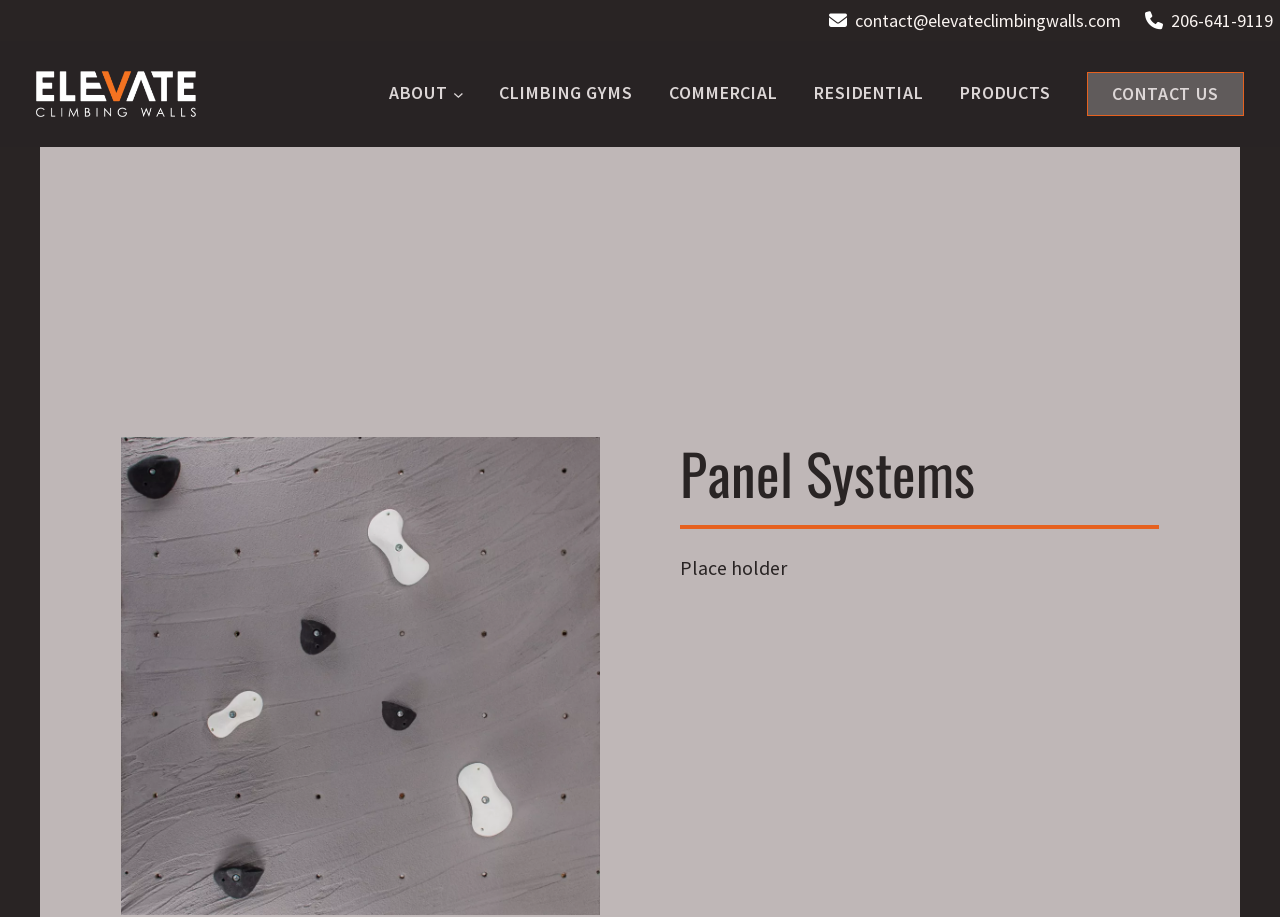Reply to the question below using a single word or brief phrase:
What is the purpose of the 'About submenu' button?

To show more about the company